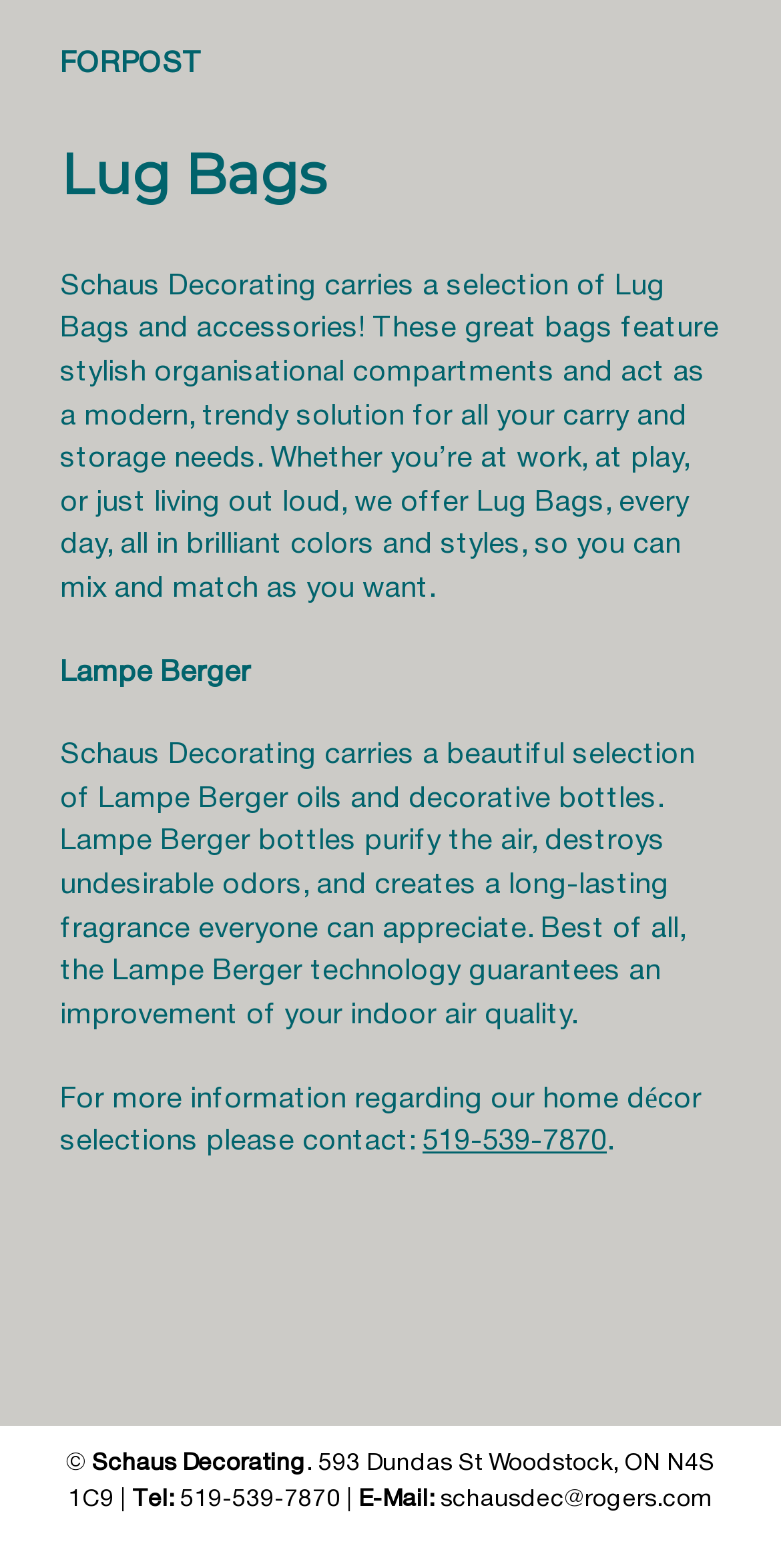Using the details from the image, please elaborate on the following question: What type of bags does Schaus Decorating carry?

I found this information by reading the text on the webpage, specifically the sentence 'Schaus Decorating carries a selection of Lug Bags and accessories!' which indicates that Schaus Decorating carries Lug Bags.